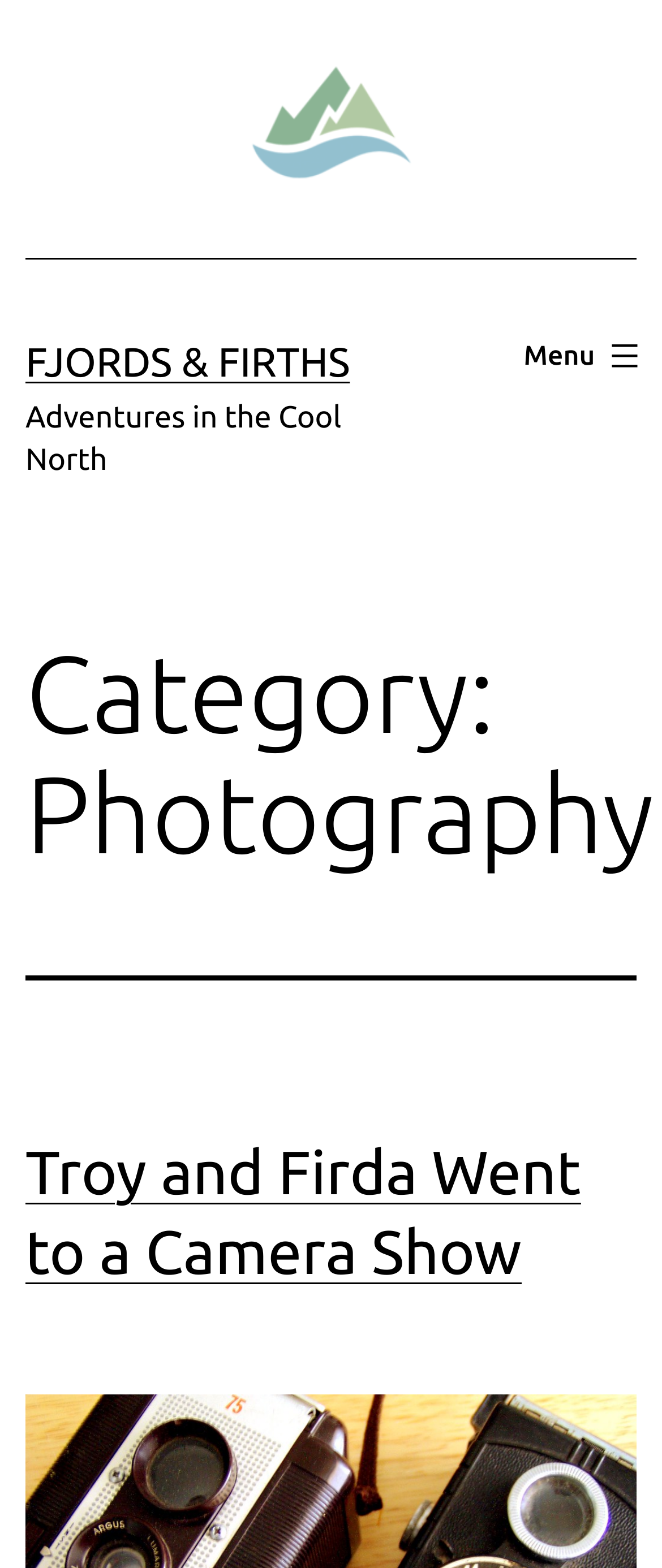Bounding box coordinates are given in the format (top-left x, top-left y, bottom-right x, bottom-right y). All values should be floating point numbers between 0 and 1. Provide the bounding box coordinate for the UI element described as: Menu Close

[0.764, 0.203, 1.0, 0.251]